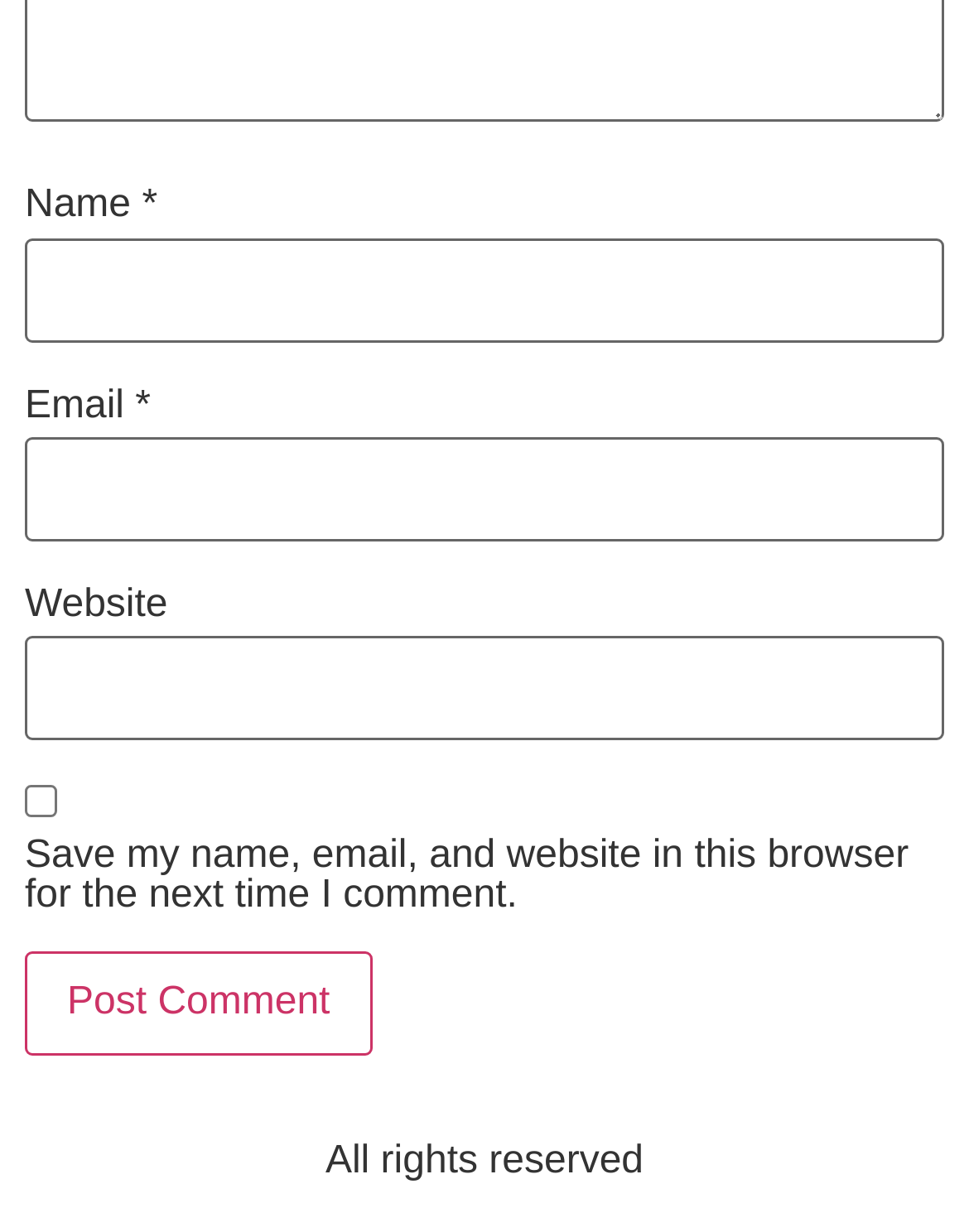With reference to the screenshot, provide a detailed response to the question below:
What is the first required field?

The first required field is 'Name' because it is the first textbox with the 'required: True' attribute, and it is labeled as 'Name' by the preceding StaticText element.